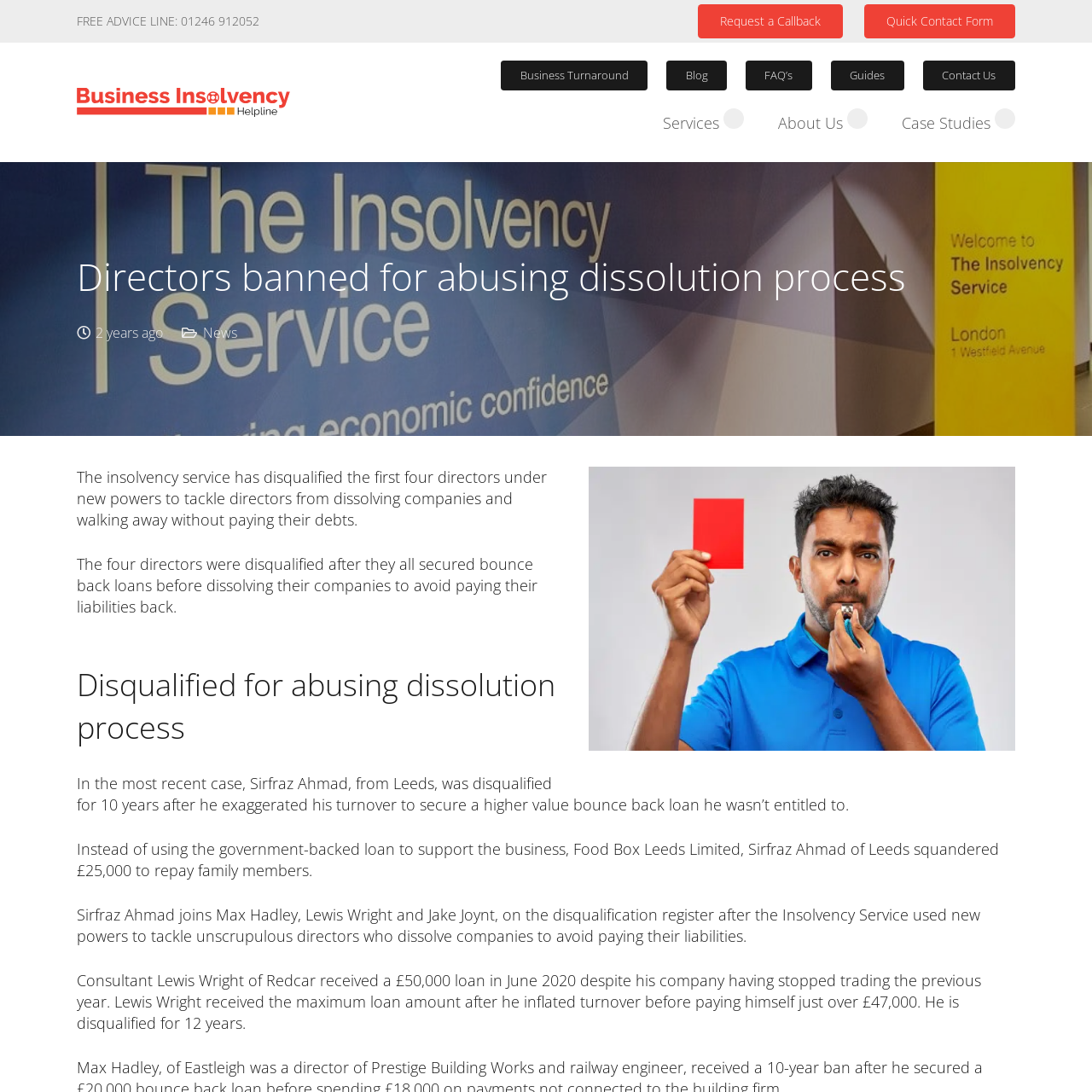Explain the webpage in detail, including its primary components.

The webpage is about the Insolvency Service disqualifying four directors for abusing the dissolution process without paying their debts. At the top, there is a free advice line and a callback request section. Below that, there are several links to different sections of the website, including business turnaround, blog, FAQs, guides, and contact us.

The main content of the webpage is an article about the disqualified directors. The article has a heading "Directors banned for abusing dissolution process" and is accompanied by an image related to the topic. The article is dated November 29, 2022, and is categorized under "News".

The article explains that the four directors were disqualified after securing bounce back loans before dissolving their companies to avoid paying their liabilities back. The directors' names and their respective cases are mentioned, including Sirfraz Ahmad, who was disqualified for 10 years, and Lewis Wright, who received a £50,000 loan despite his company having stopped trading the previous year.

Throughout the article, there are links to related topics, such as the consultant Lewis Wright and Max Hadley. The article provides detailed information about the cases, including the amounts of money involved and the duration of the disqualifications.